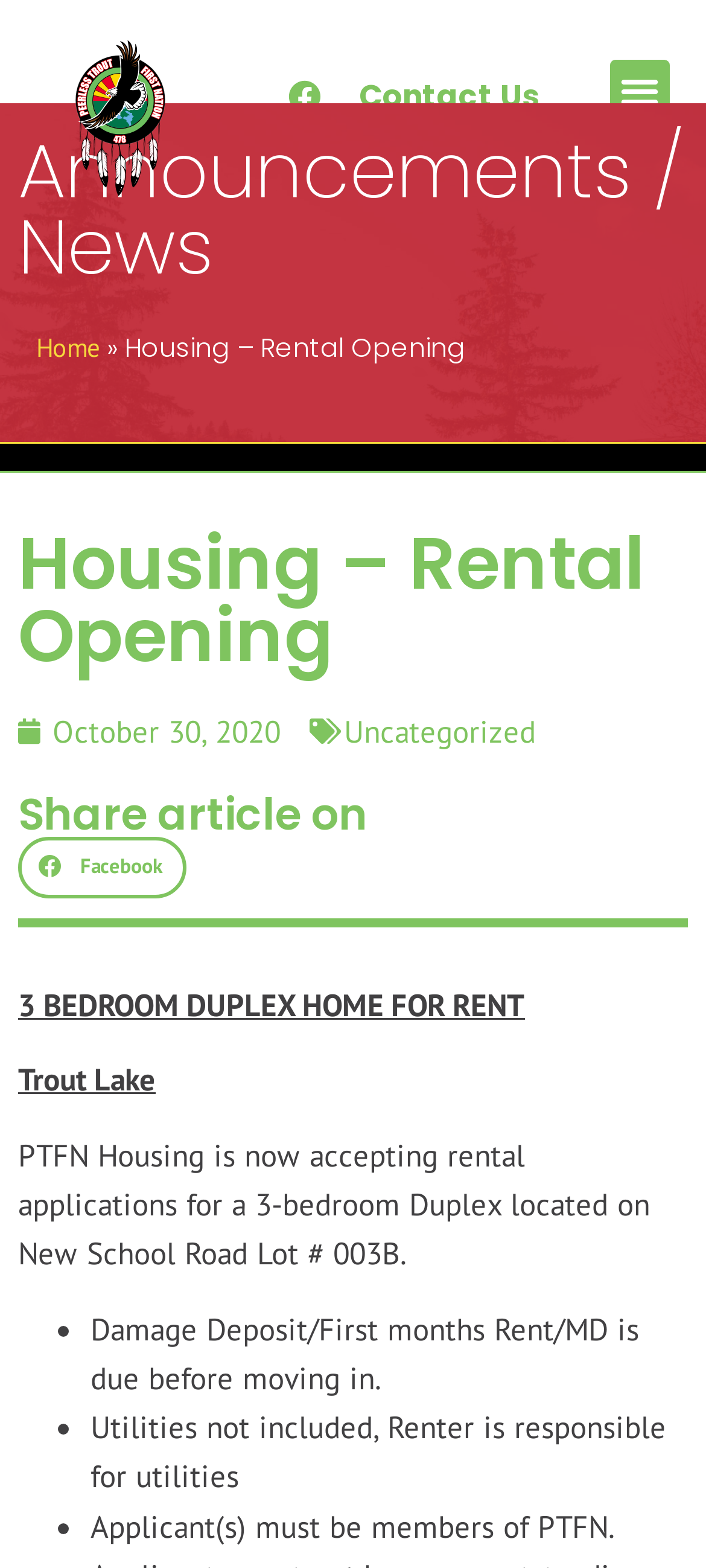Please provide a short answer using a single word or phrase for the question:
What type of property is for rent?

3-bedroom Duplex